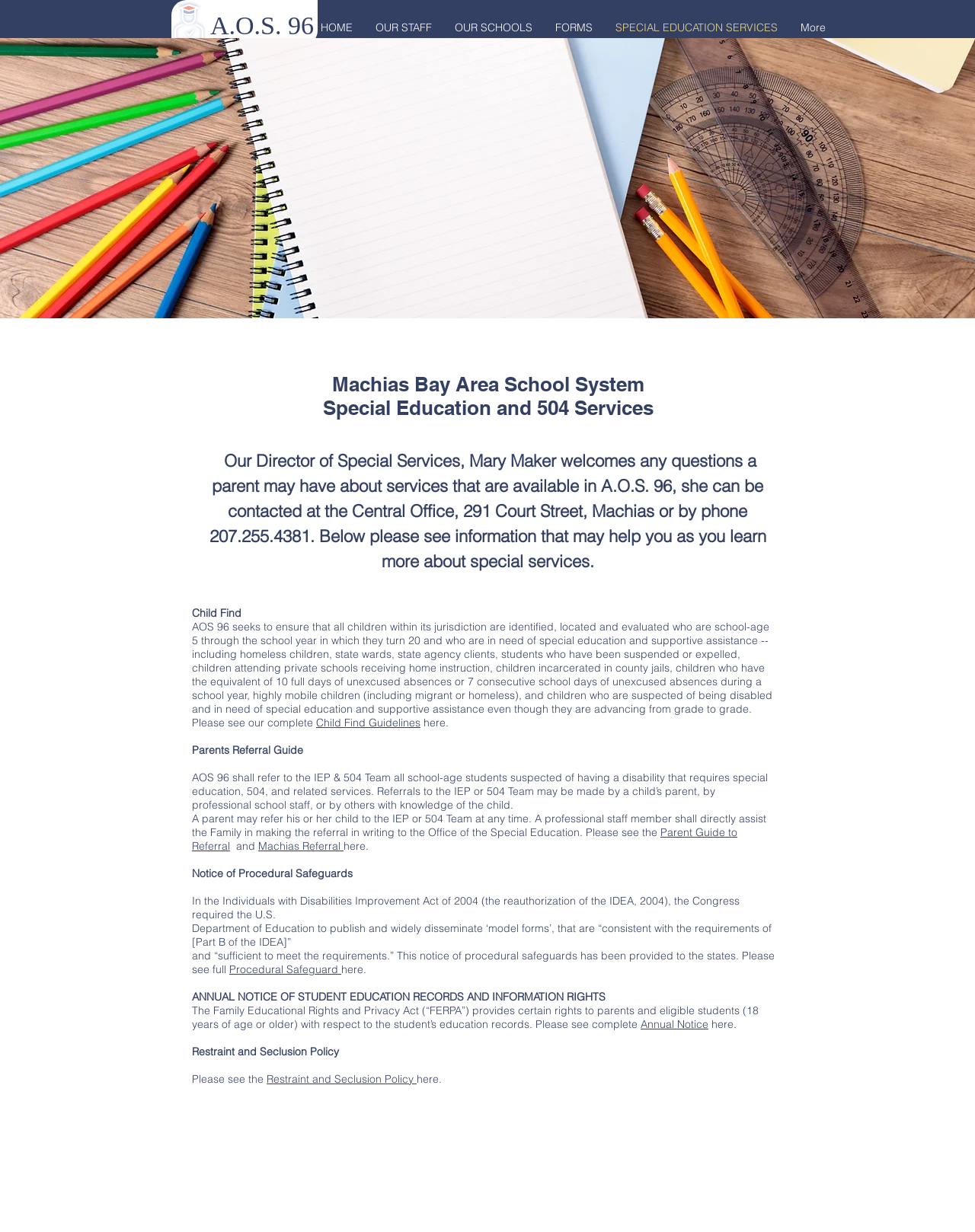Specify the bounding box coordinates for the region that must be clicked to perform the given instruction: "Click the HOME link".

[0.317, 0.007, 0.373, 0.038]